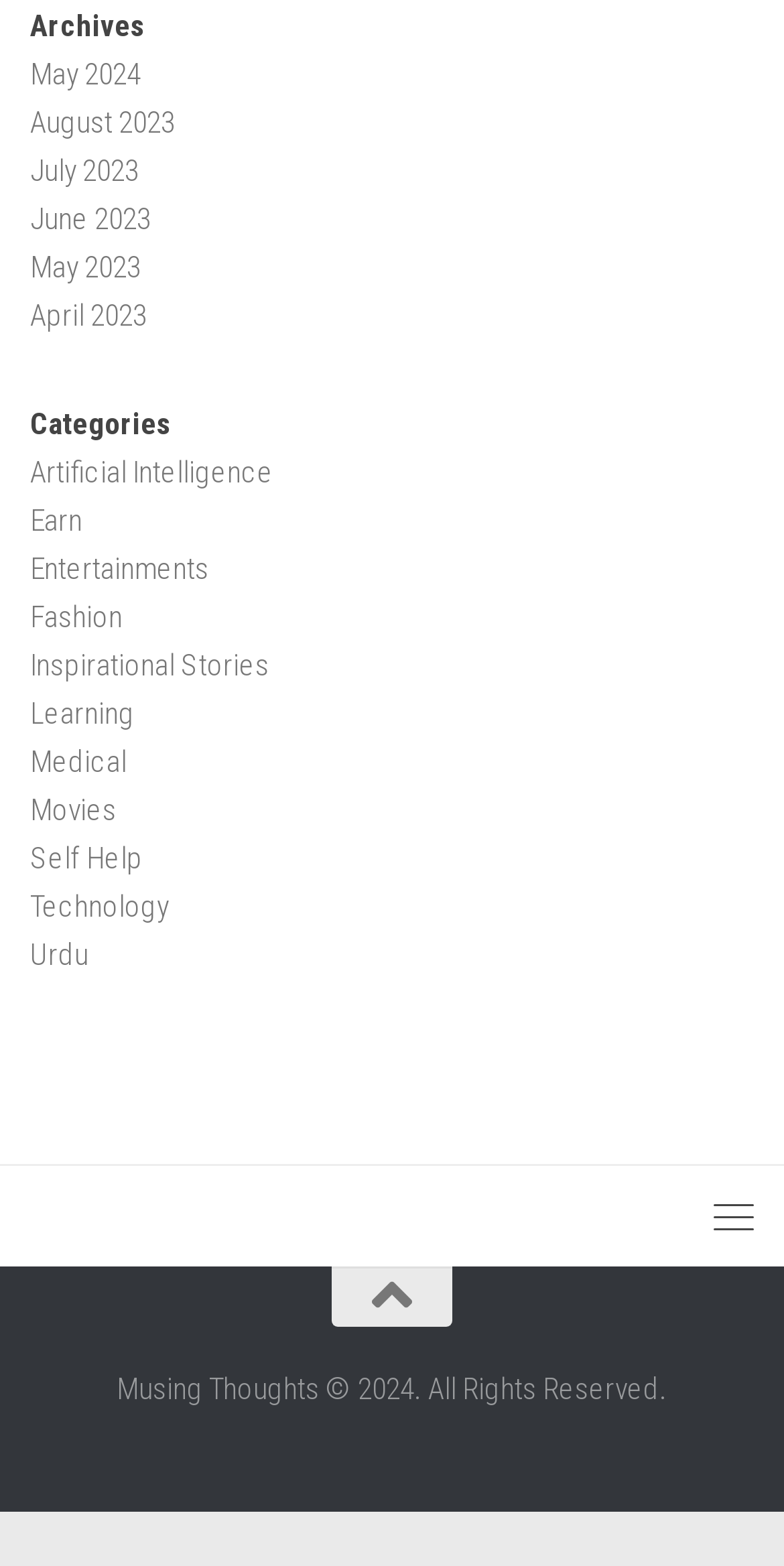How many categories are available?
Based on the visual details in the image, please answer the question thoroughly.

I counted the number of links under the 'Categories' heading, which are 'Artificial Intelligence', 'Earn', 'Entertainments', 'Fashion', 'Inspirational Stories', 'Learning', 'Medical', 'Movies', 'Self Help', 'Technology', and 'Urdu', totaling 15 categories.